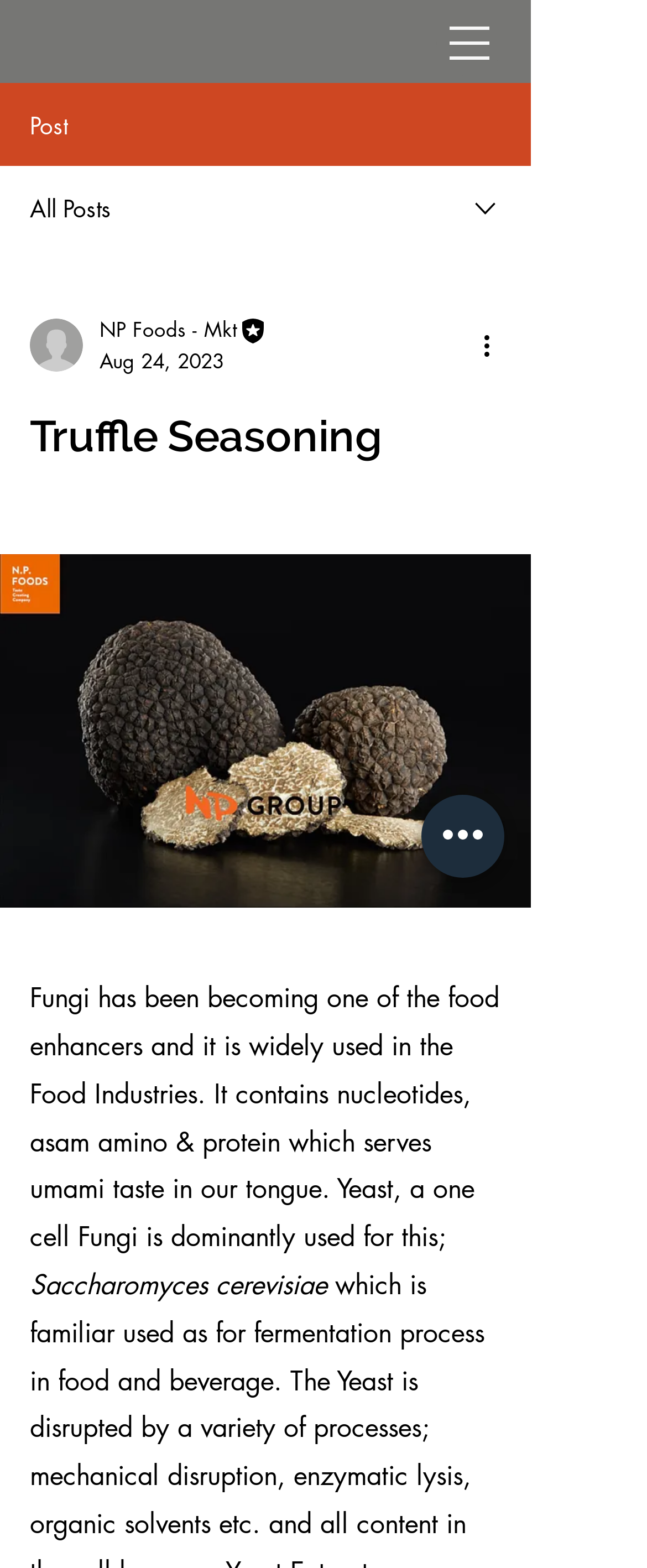Please find the bounding box for the UI element described by: "ThemeGrill".

None